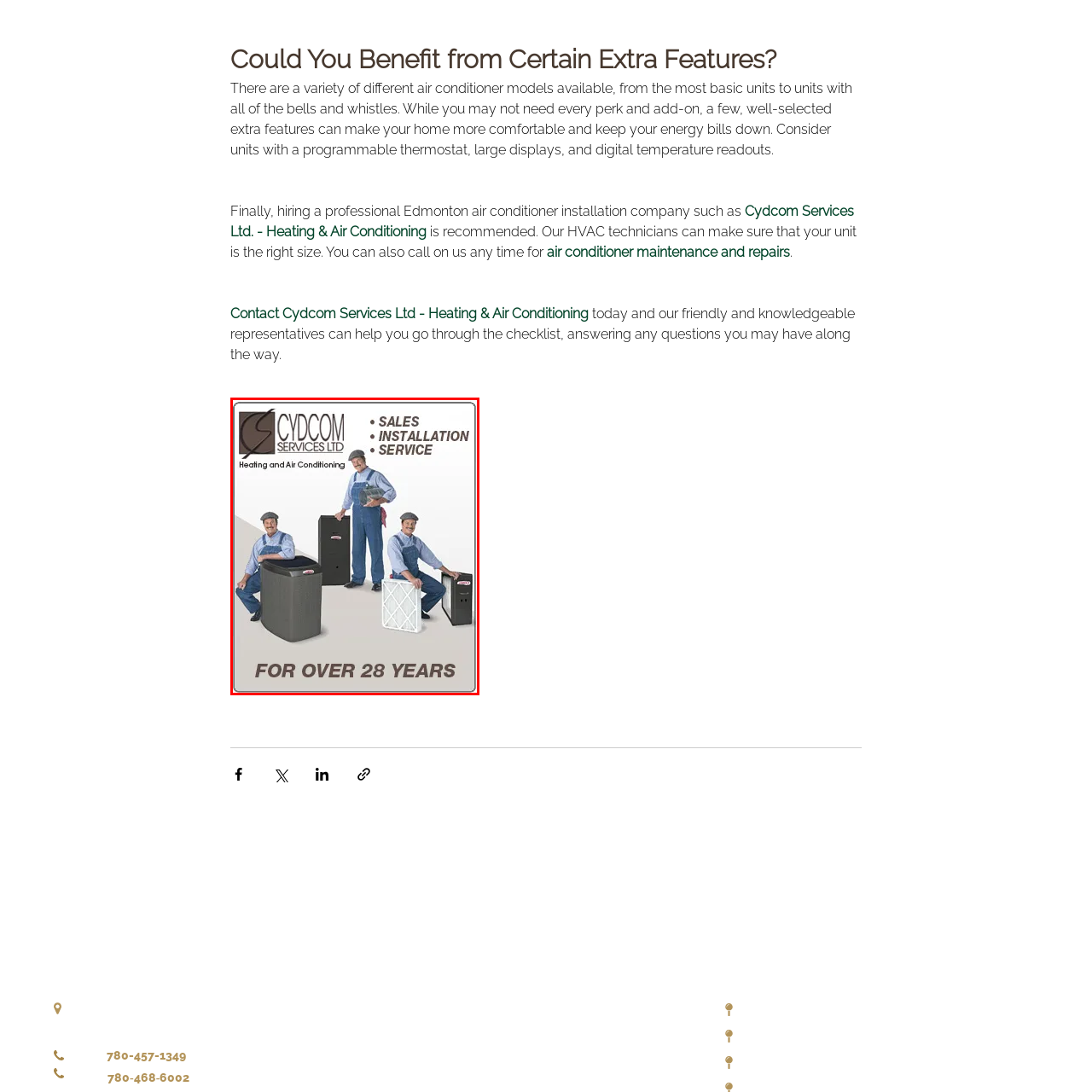Observe the content inside the red rectangle and respond to the question with one word or phrase: 
How many years of experience does Cydcom Services Ltd. have?

Over 28 years